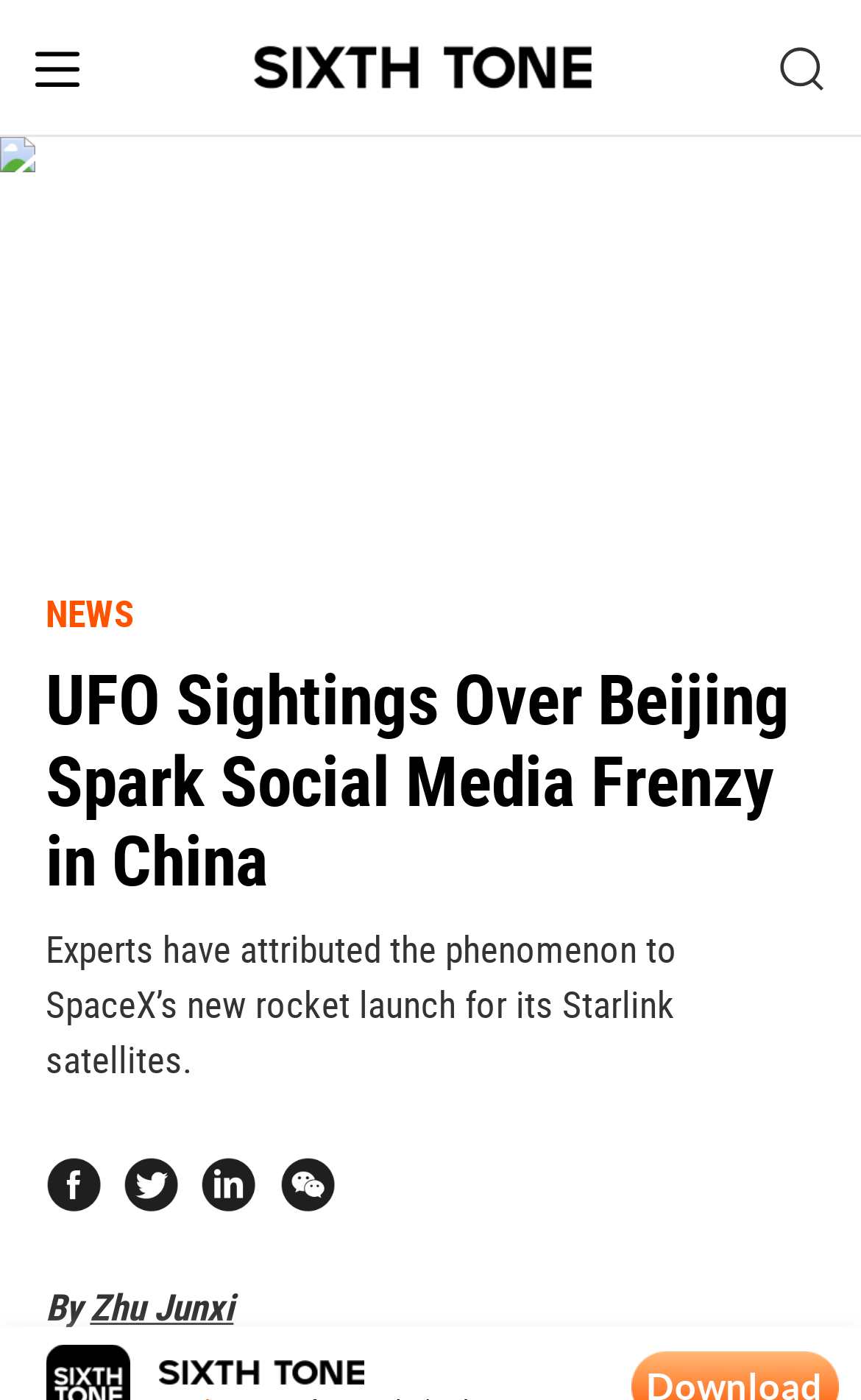What is the date of the news article?
Provide an in-depth answer to the question, covering all aspects.

The date of the news article is Jan 16, 2024, which is mentioned in the StaticText element with the text 'Jan 16, 2024' and is located below the heading of the article.